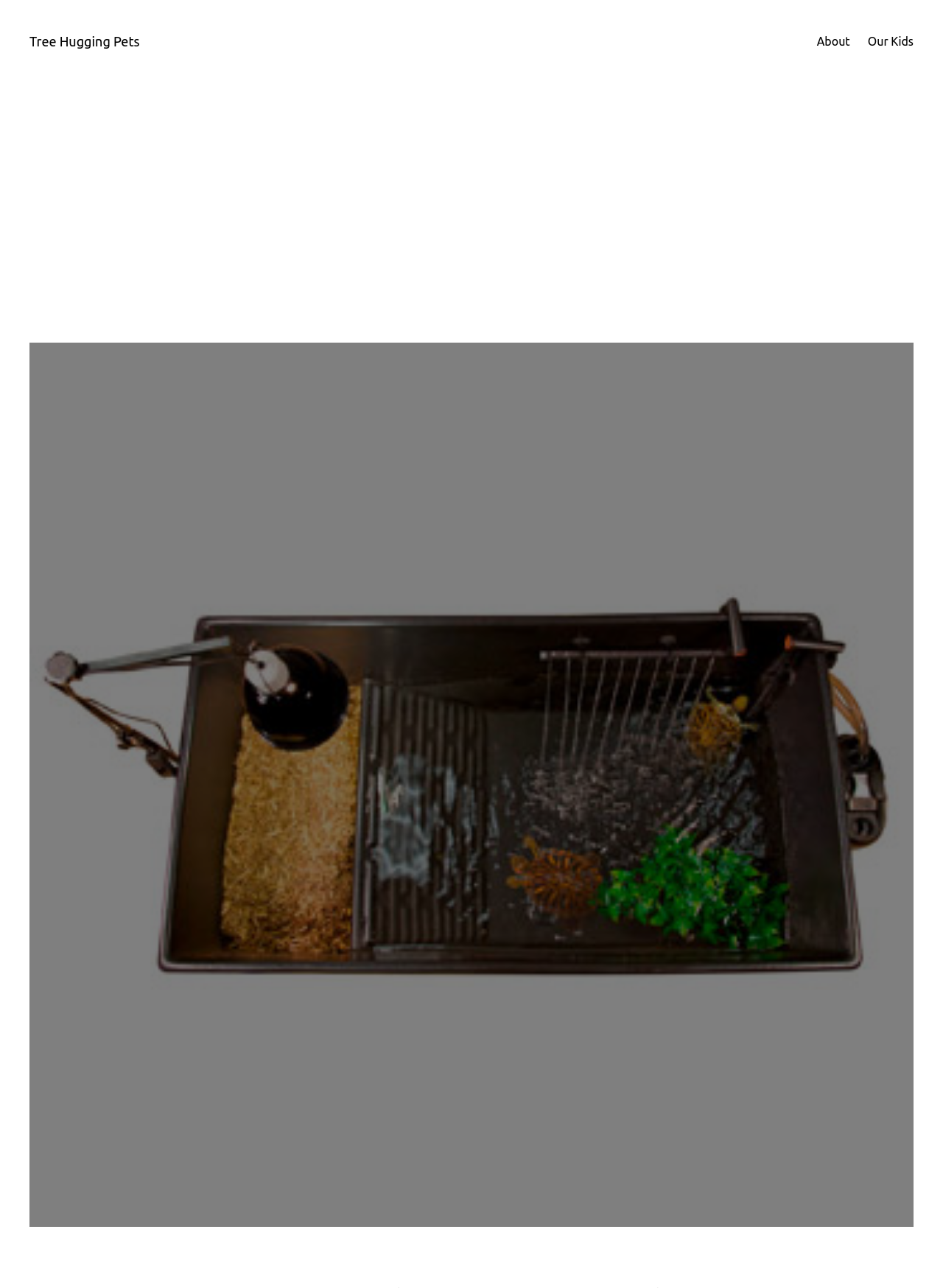Find the bounding box coordinates for the HTML element described as: "About". The coordinates should consist of four float values between 0 and 1, i.e., [left, top, right, bottom].

[0.866, 0.025, 0.901, 0.04]